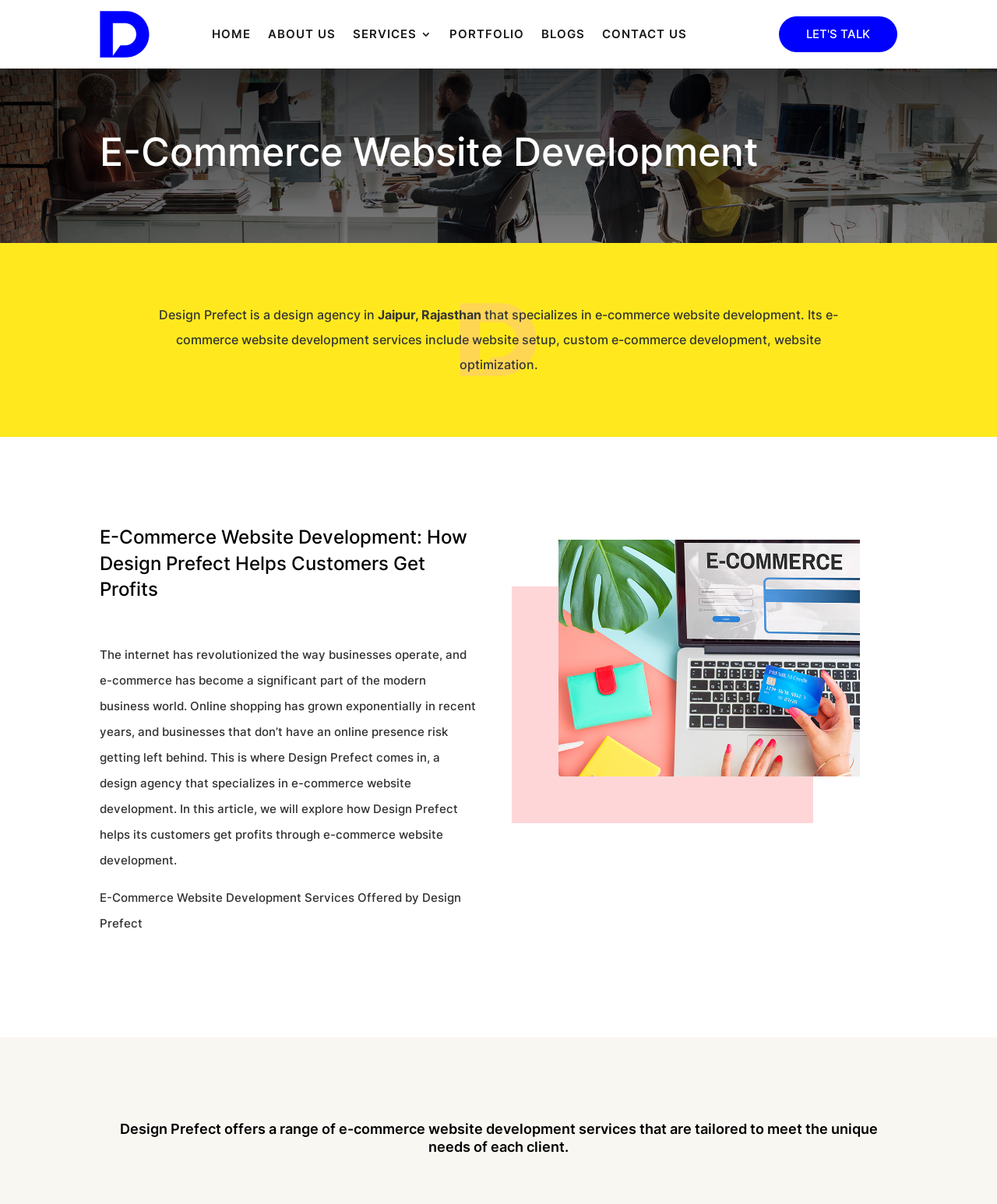Can you extract the primary headline text from the webpage?

E-Commerce Website Development